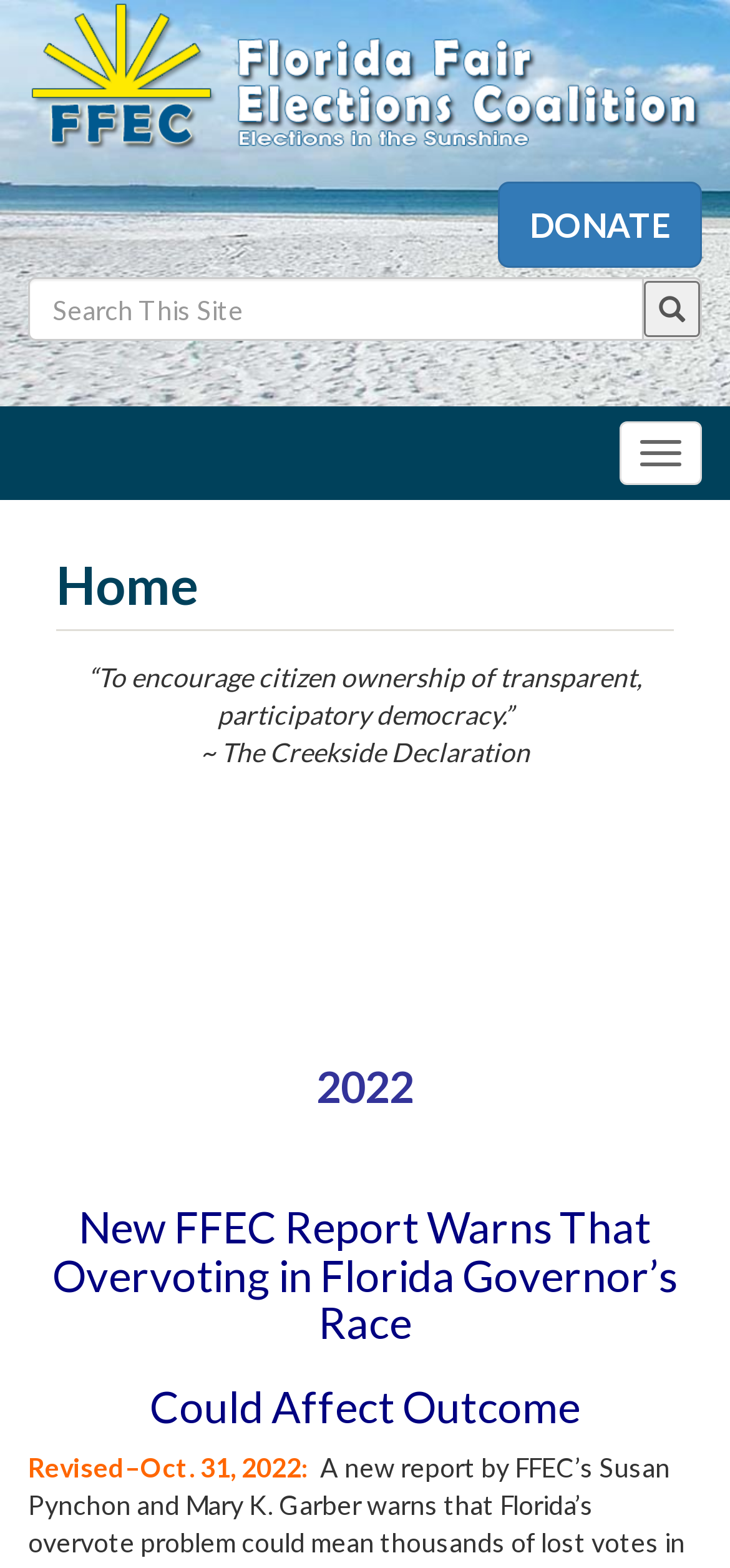Give a one-word or phrase response to the following question: What is the topic of the new report?

Overvoting in Florida Governor’s Race